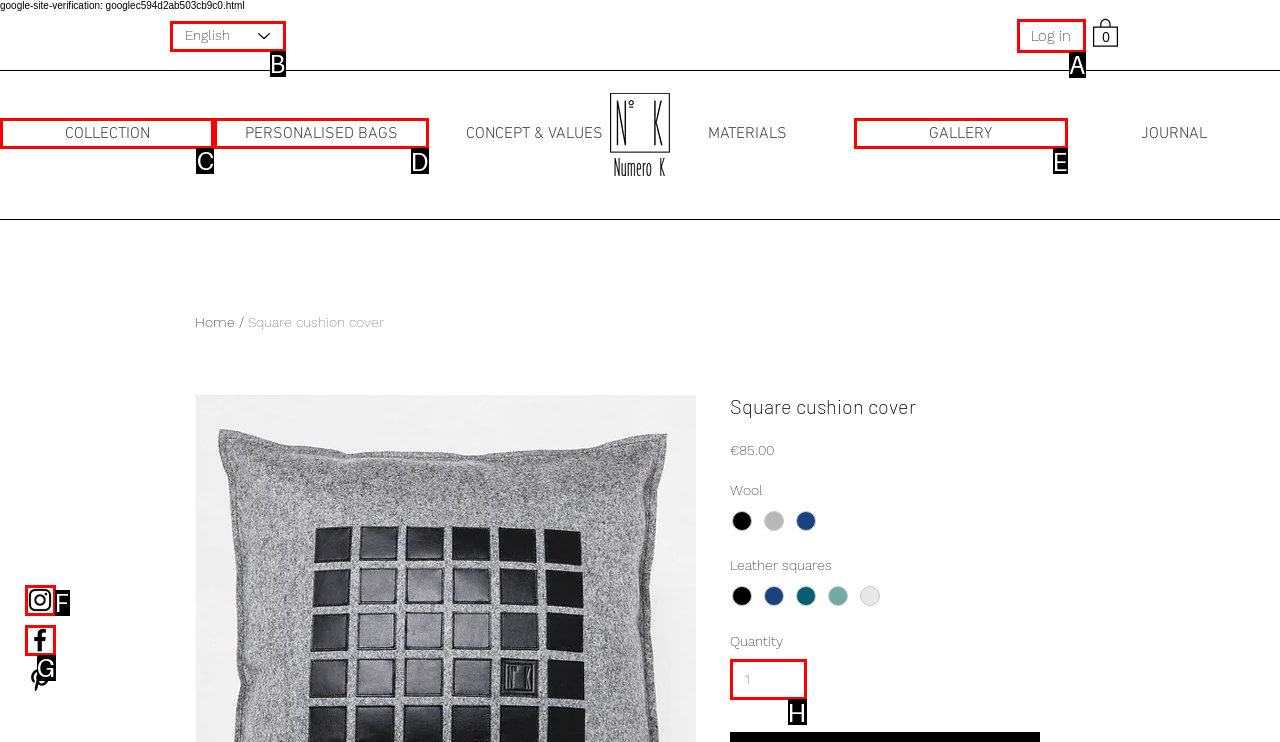Please identify the correct UI element to click for the task: Click the COLLECTION link Respond with the letter of the appropriate option.

C